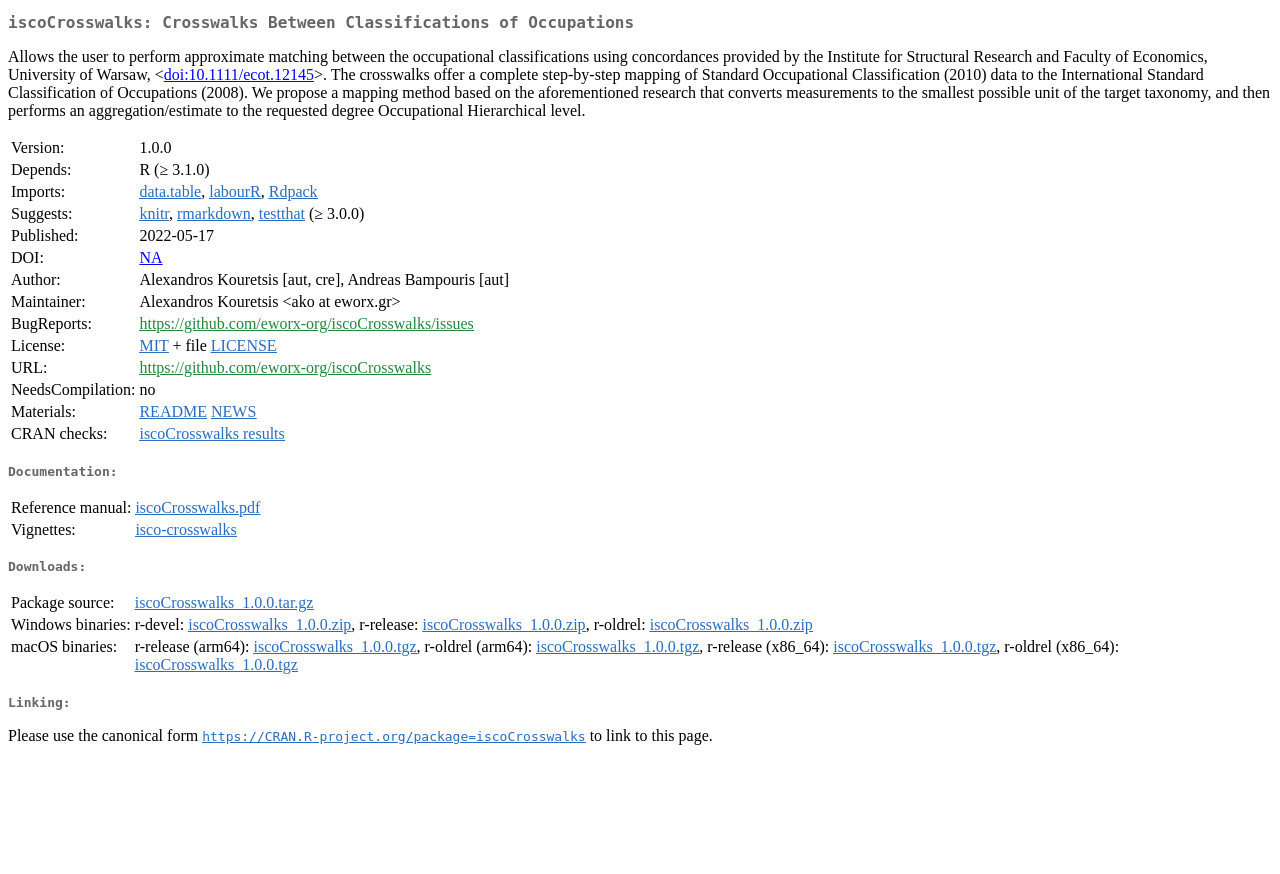What is the publication date of the package?
Analyze the image and provide a thorough answer to the question.

The publication date of the package can be found in the table under the 'Published:' column, which is '2022-05-17'.